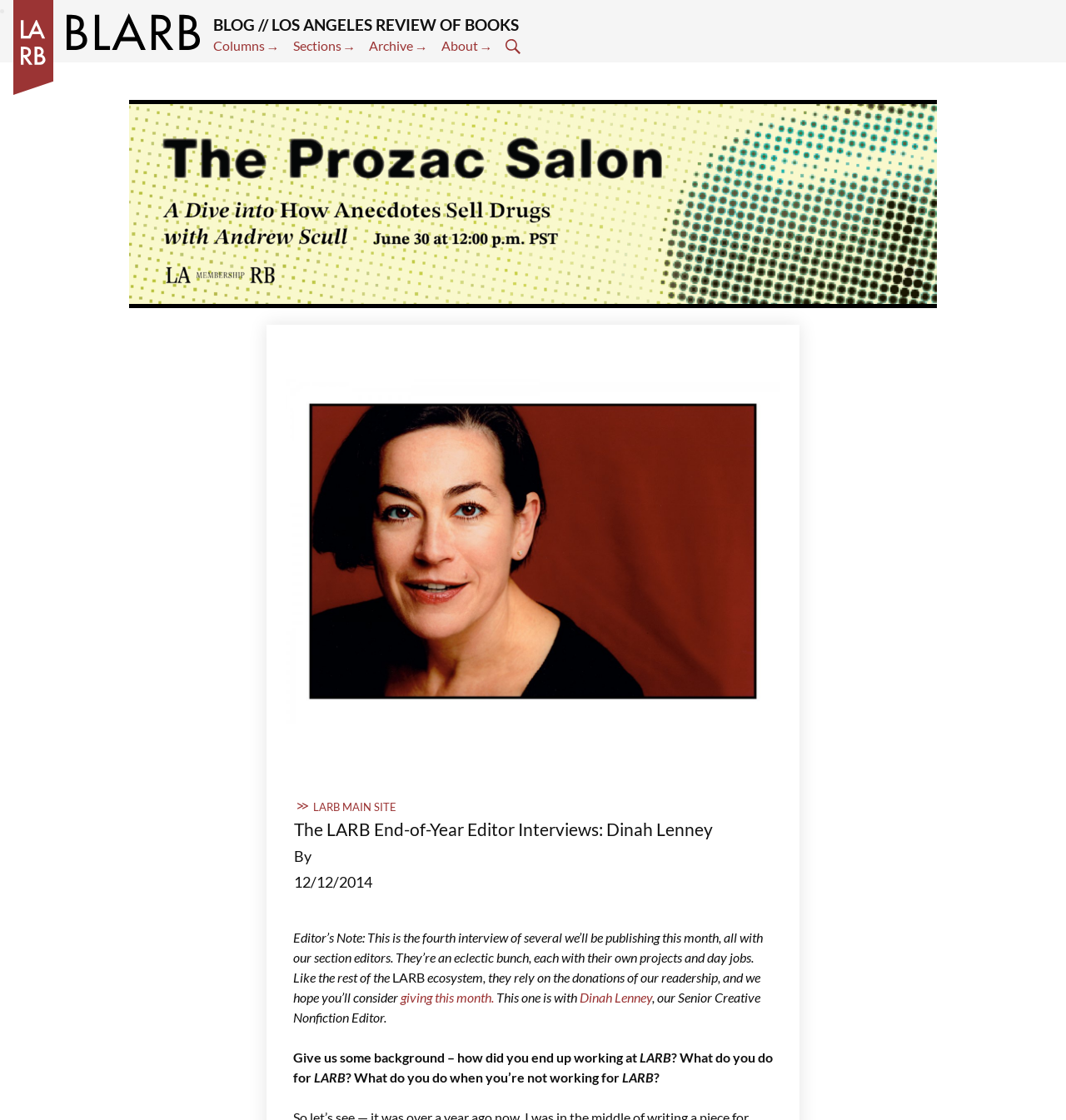Determine the bounding box coordinates for the element that should be clicked to follow this instruction: "Click on the BLARB link". The coordinates should be given as four float numbers between 0 and 1, in the format [left, top, right, bottom].

[0.062, 0.012, 0.188, 0.046]